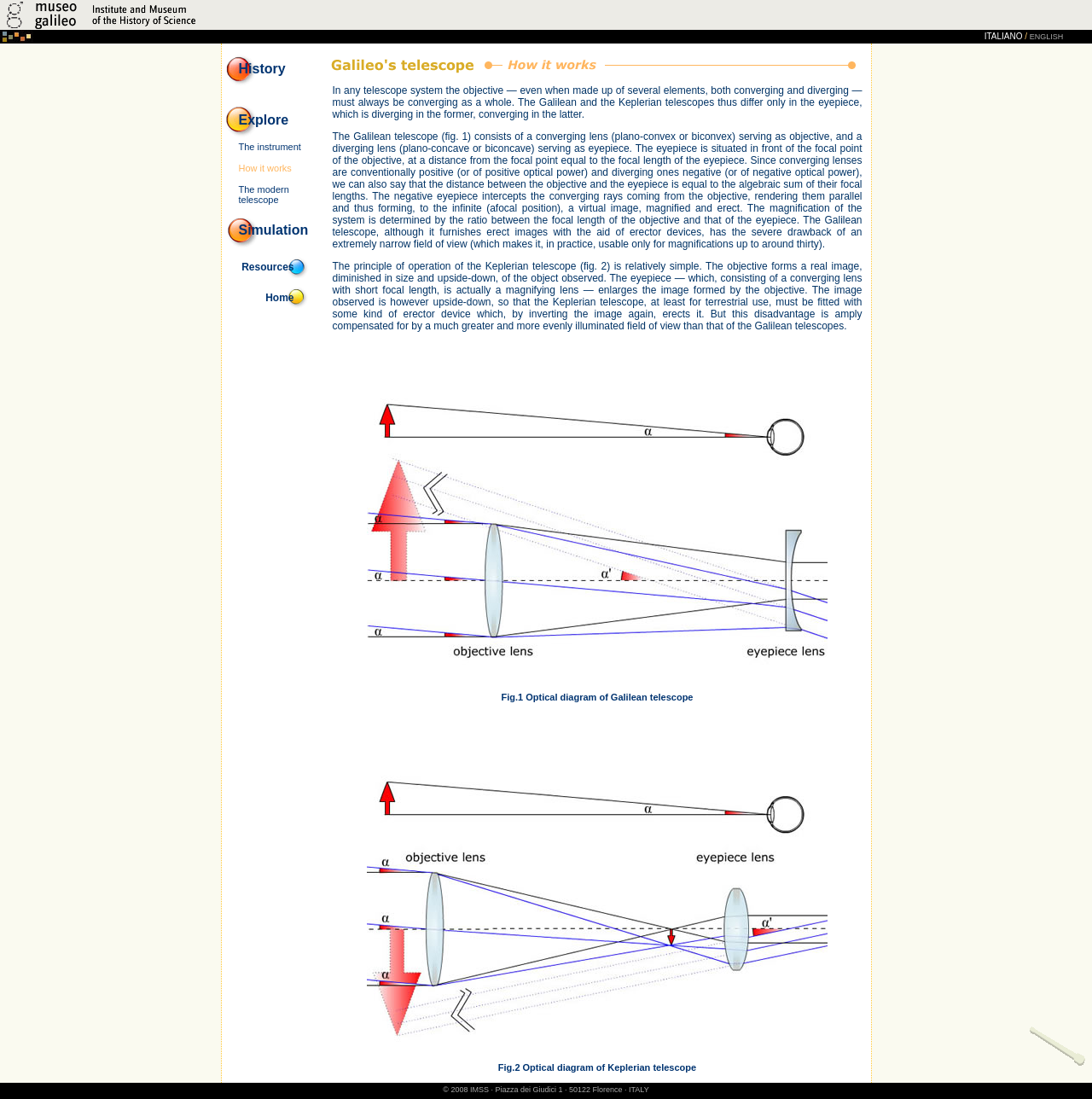Calculate the bounding box coordinates of the UI element given the description: "The modern telescope".

[0.218, 0.168, 0.265, 0.186]